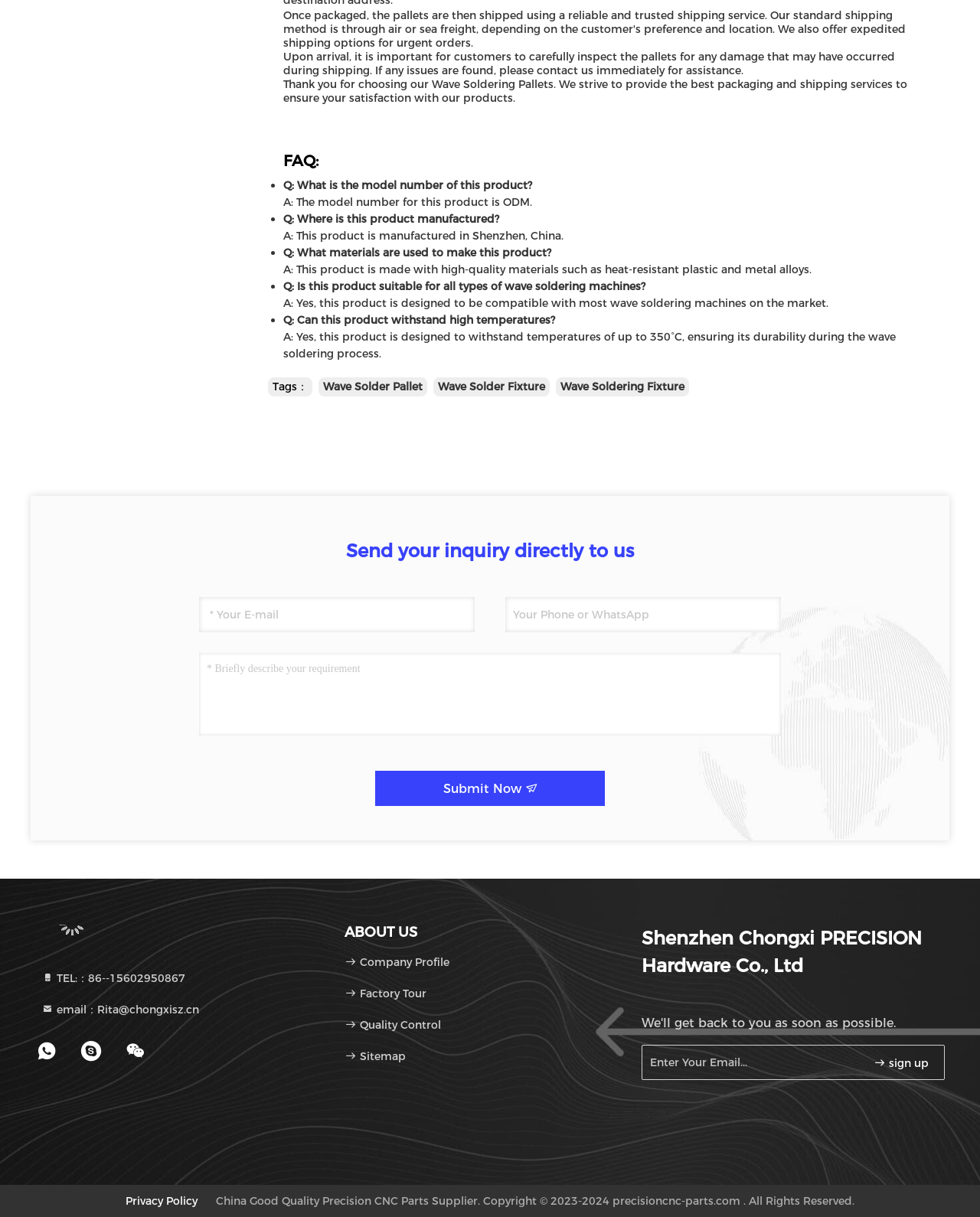Please identify the coordinates of the bounding box for the clickable region that will accomplish this instruction: "Enter your email address".

[0.203, 0.491, 0.484, 0.519]